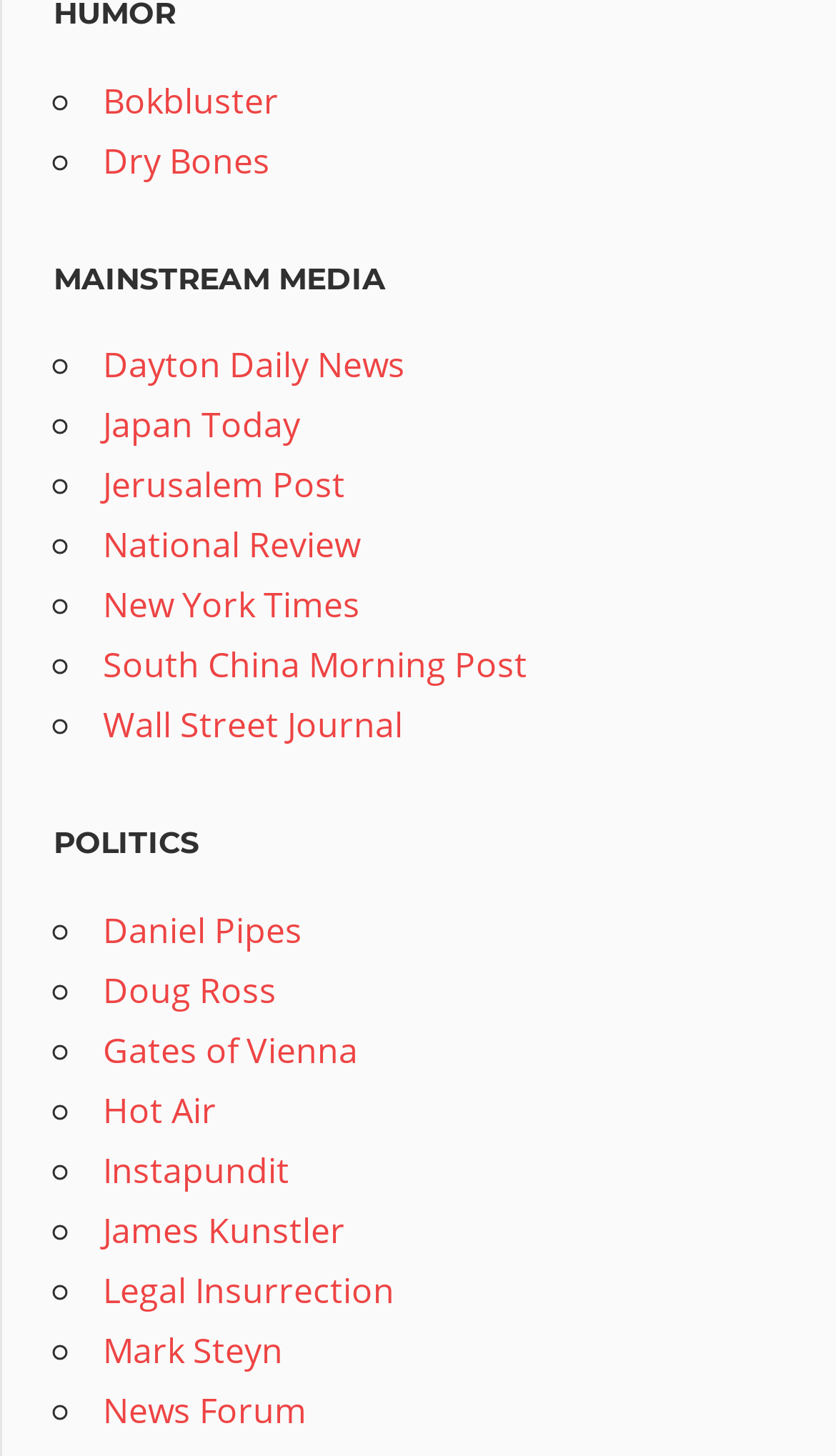Could you highlight the region that needs to be clicked to execute the instruction: "Click on Bokbluster"?

[0.123, 0.052, 0.333, 0.085]